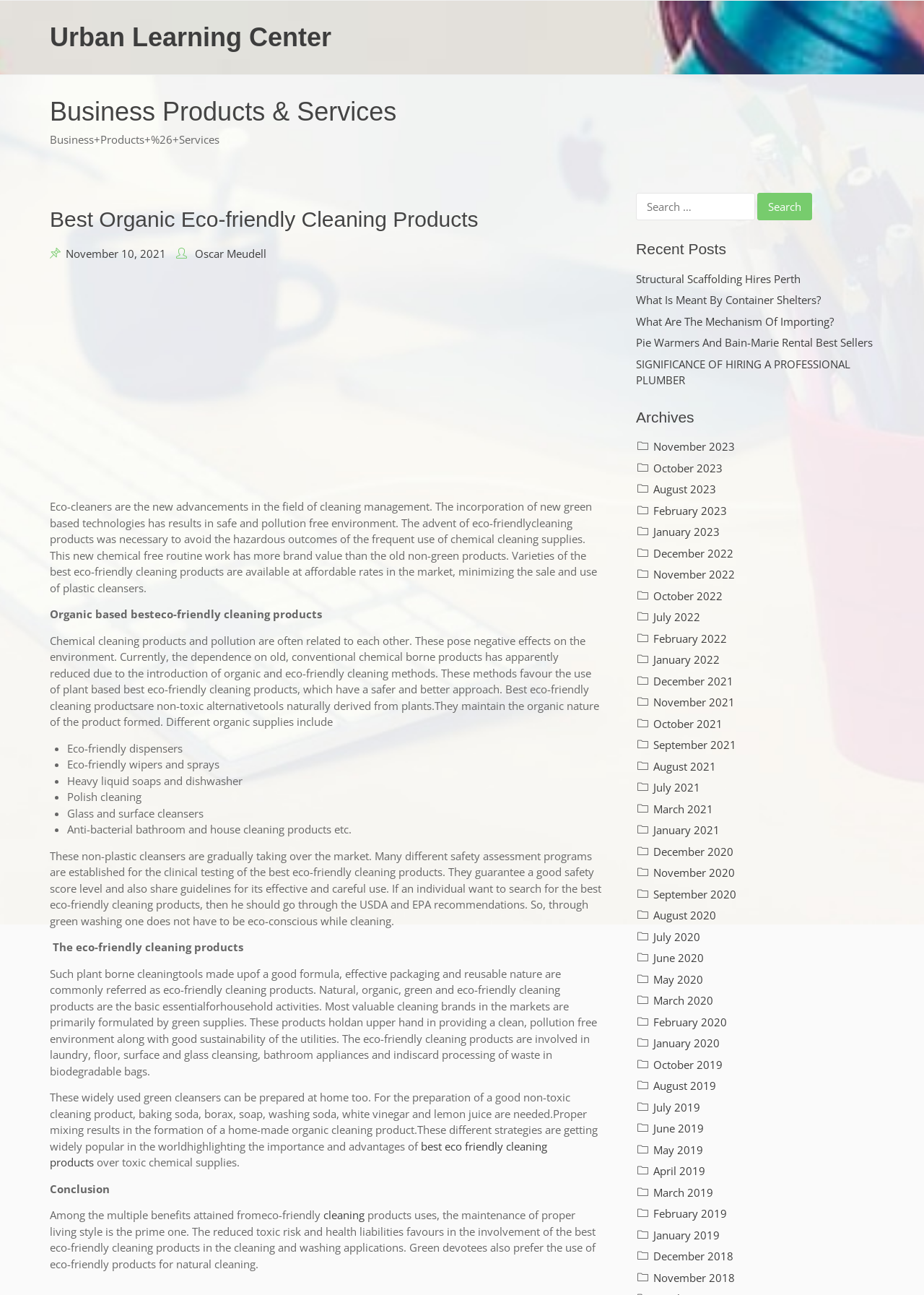Extract the bounding box coordinates for the described element: "Quicken Bible Reading Program". The coordinates should be represented as four float numbers between 0 and 1: [left, top, right, bottom].

None